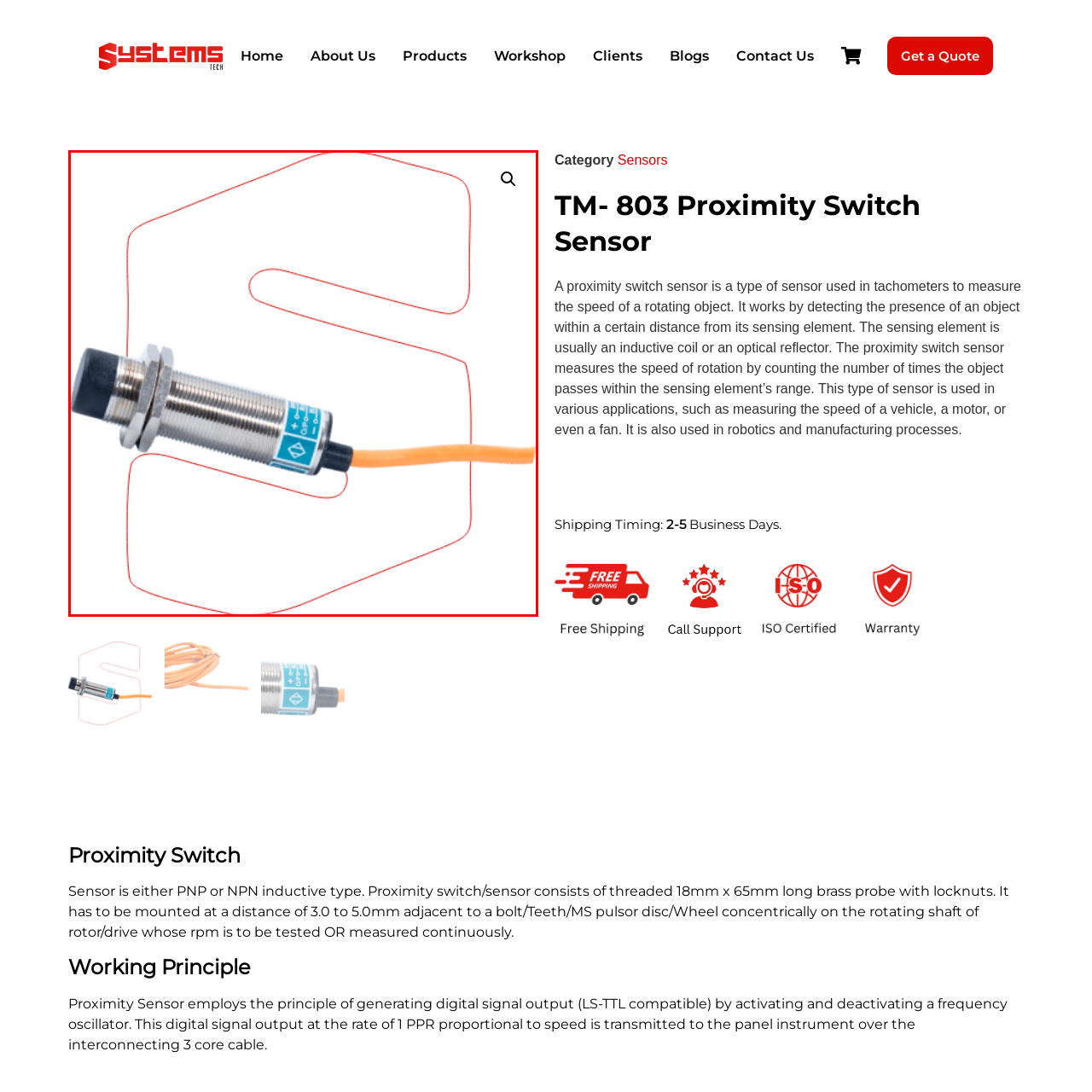Observe the image confined by the red frame and answer the question with a single word or phrase:
What is the color of the sensing head?

Black